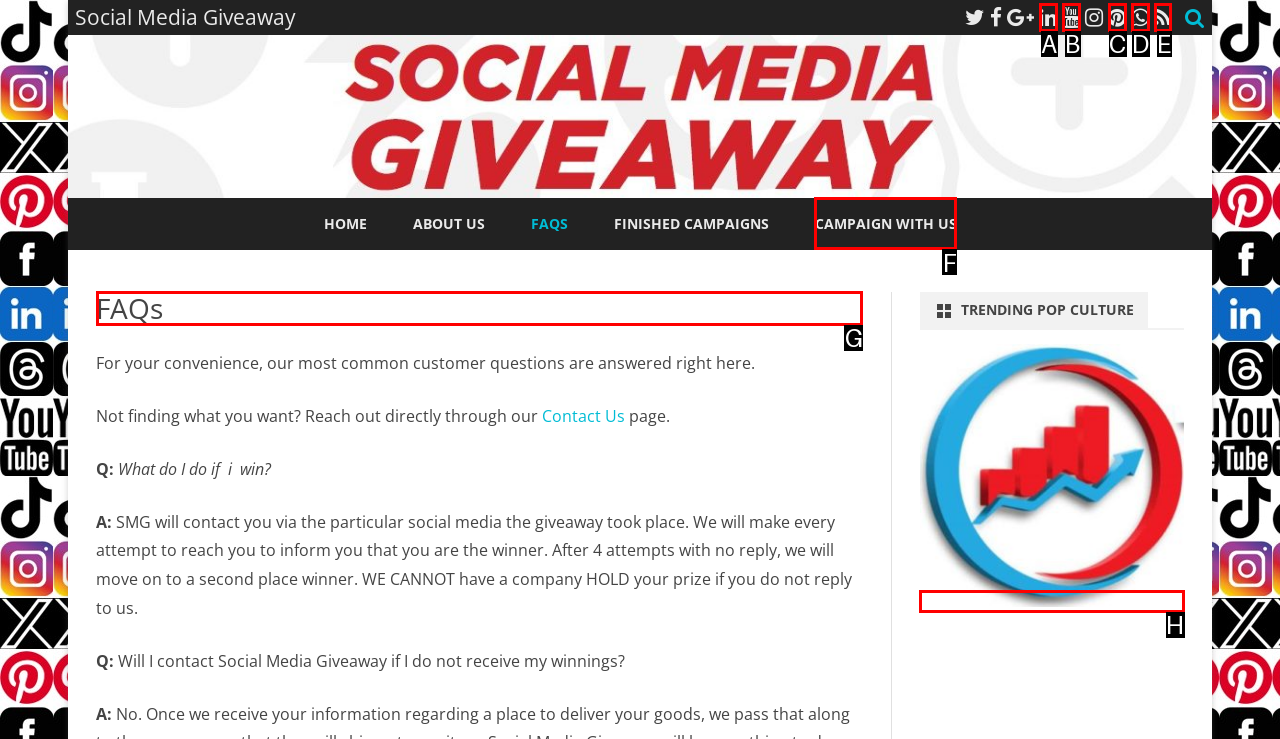Please indicate which option's letter corresponds to the task: View the FAQs section by examining the highlighted elements in the screenshot.

G